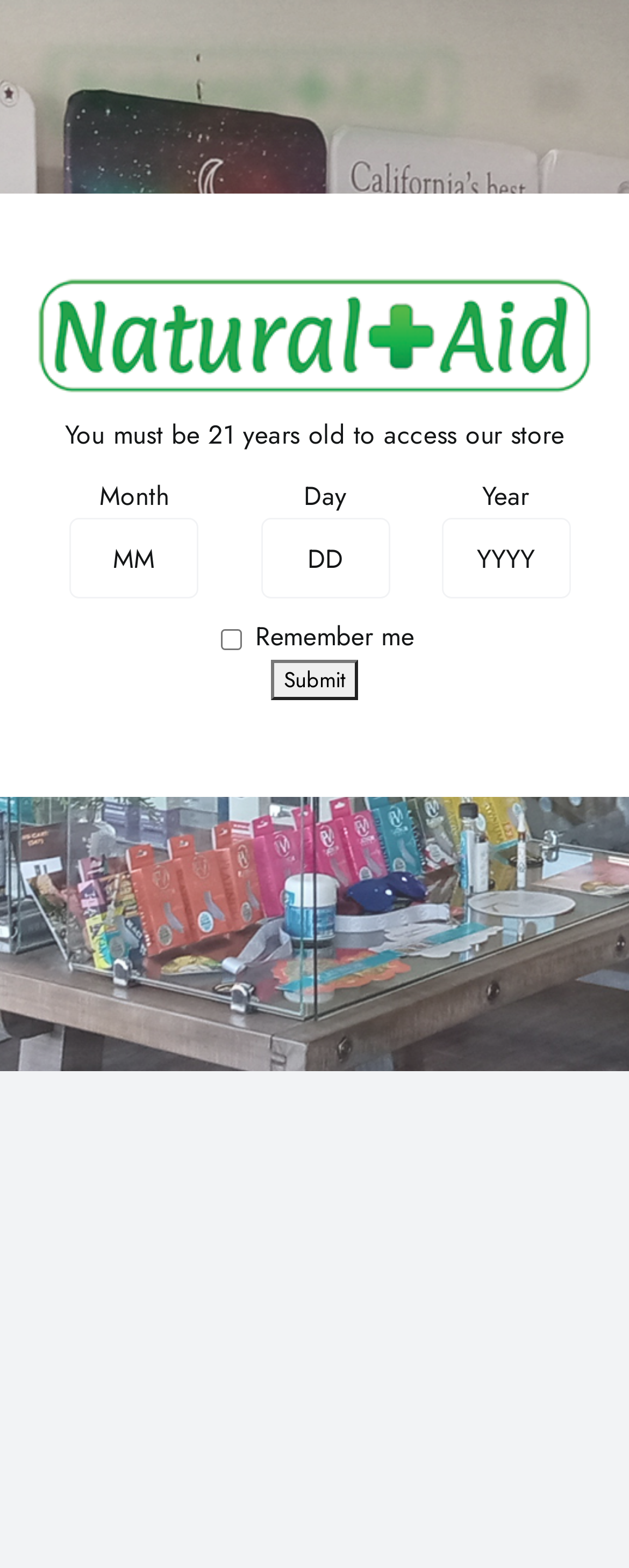What is the minimum age to access the store?
Using the information from the image, answer the question thoroughly.

The answer can be found in the static text 'You must be 21 years old to access our store' which is located above the date of birth input fields.